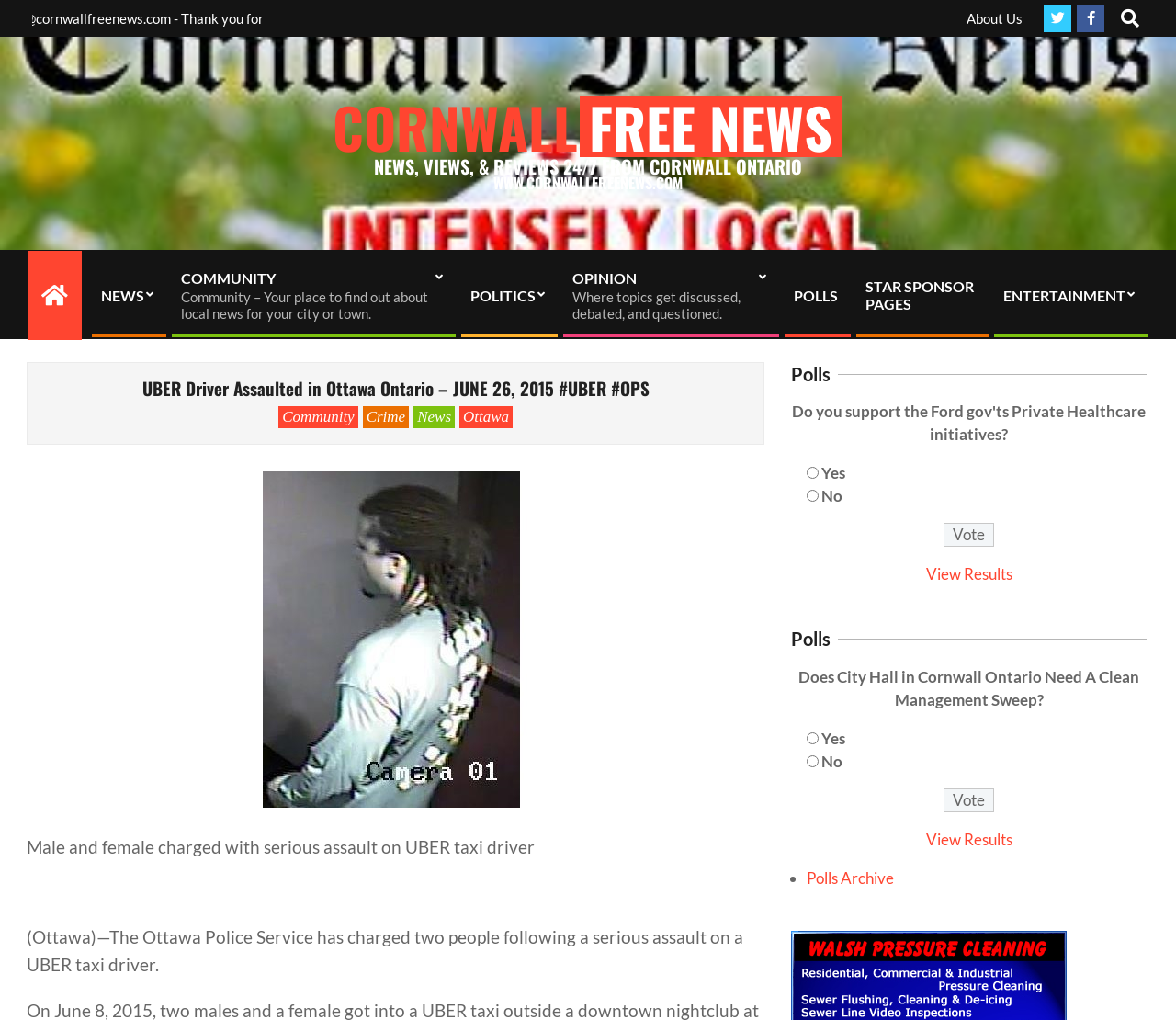Please provide the main heading of the webpage content.

UBER Driver Assaulted in Ottawa Ontario – JUNE 26, 2015 #UBER #OPS